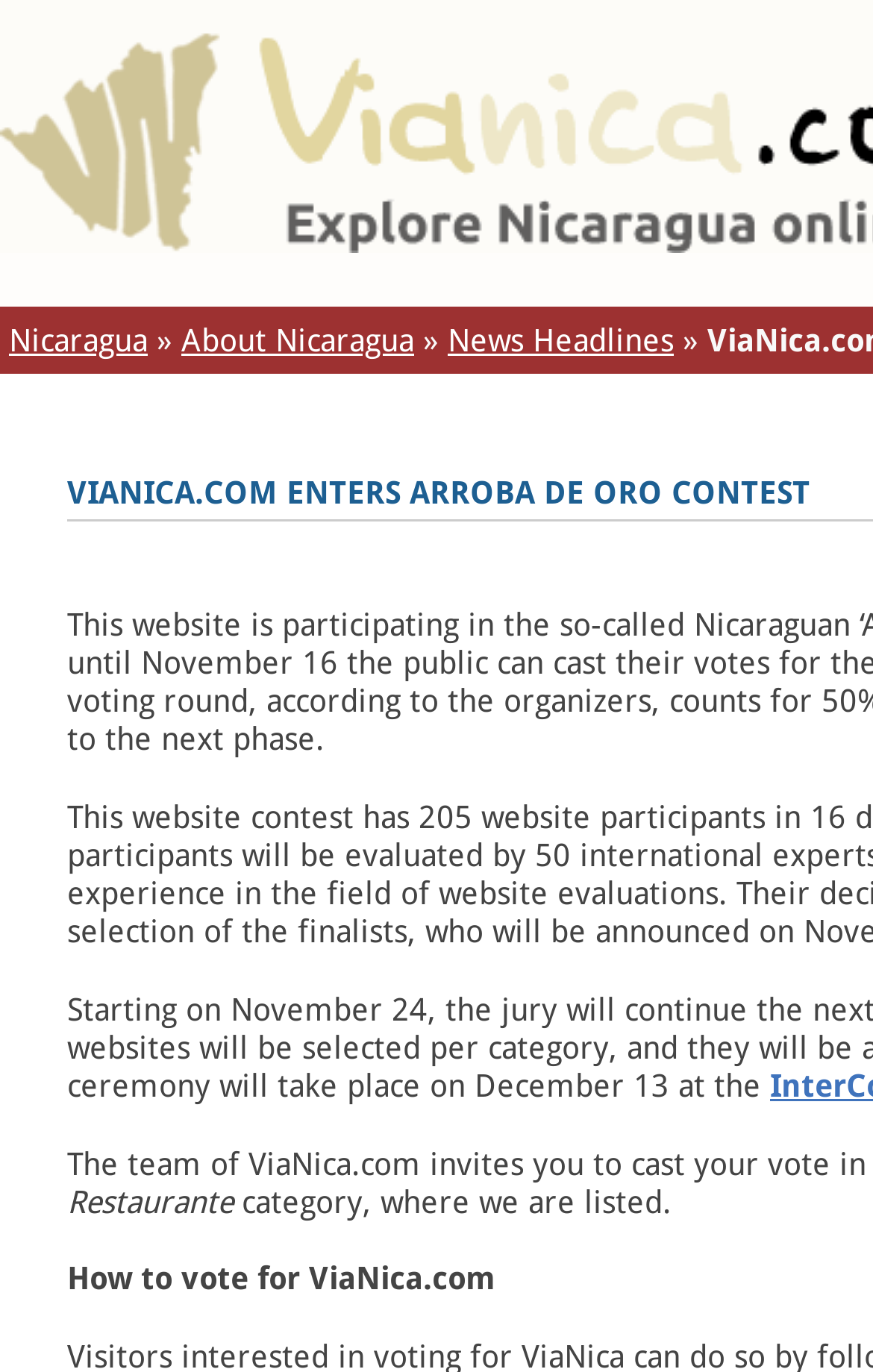Bounding box coordinates should be in the format (top-left x, top-left y, bottom-right x, bottom-right y) and all values should be floating point numbers between 0 and 1. Determine the bounding box coordinate for the UI element described as: Nicaragua

[0.01, 0.235, 0.169, 0.261]